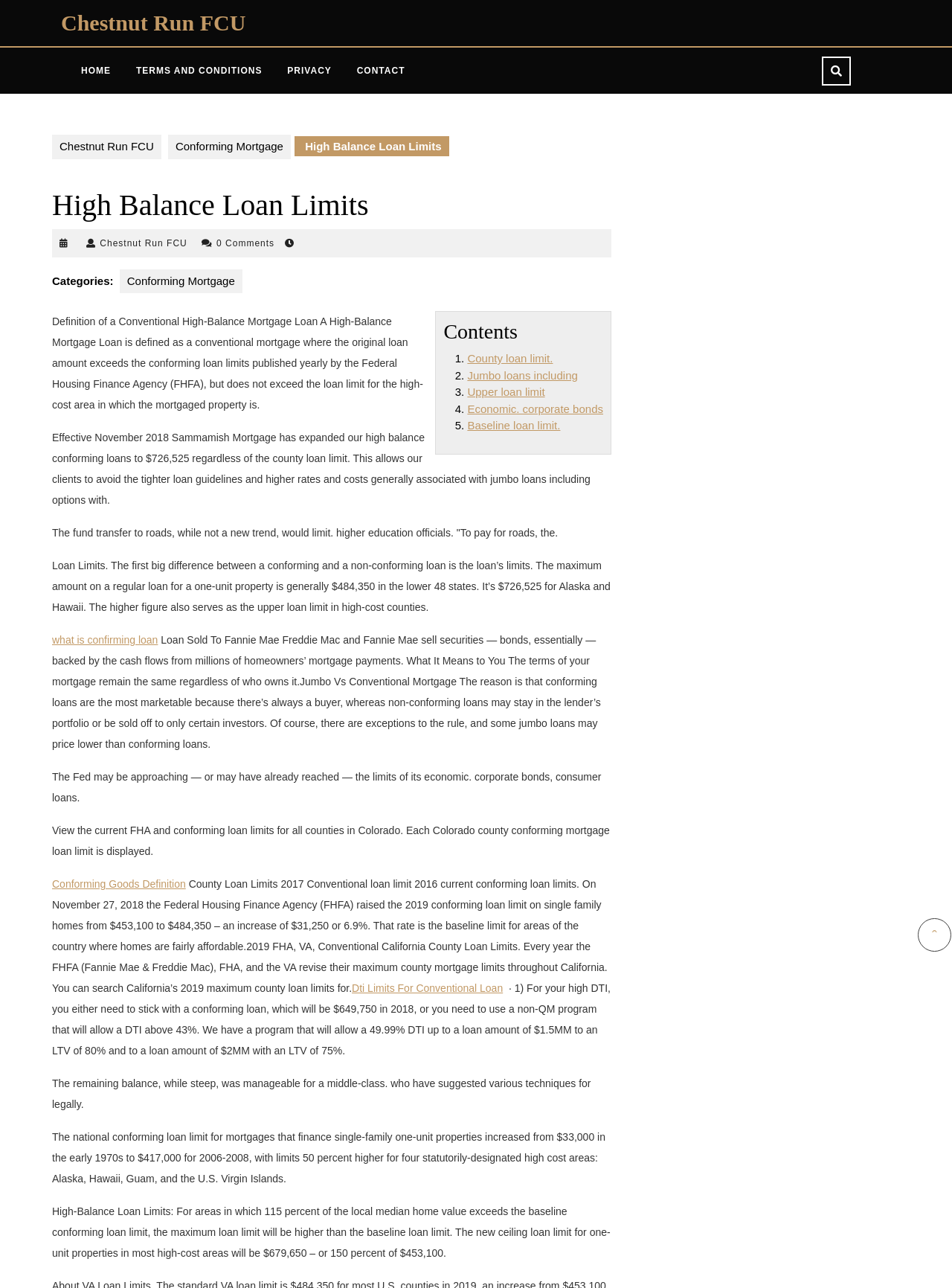Extract the primary headline from the webpage and present its text.

High Balance Loan Limits